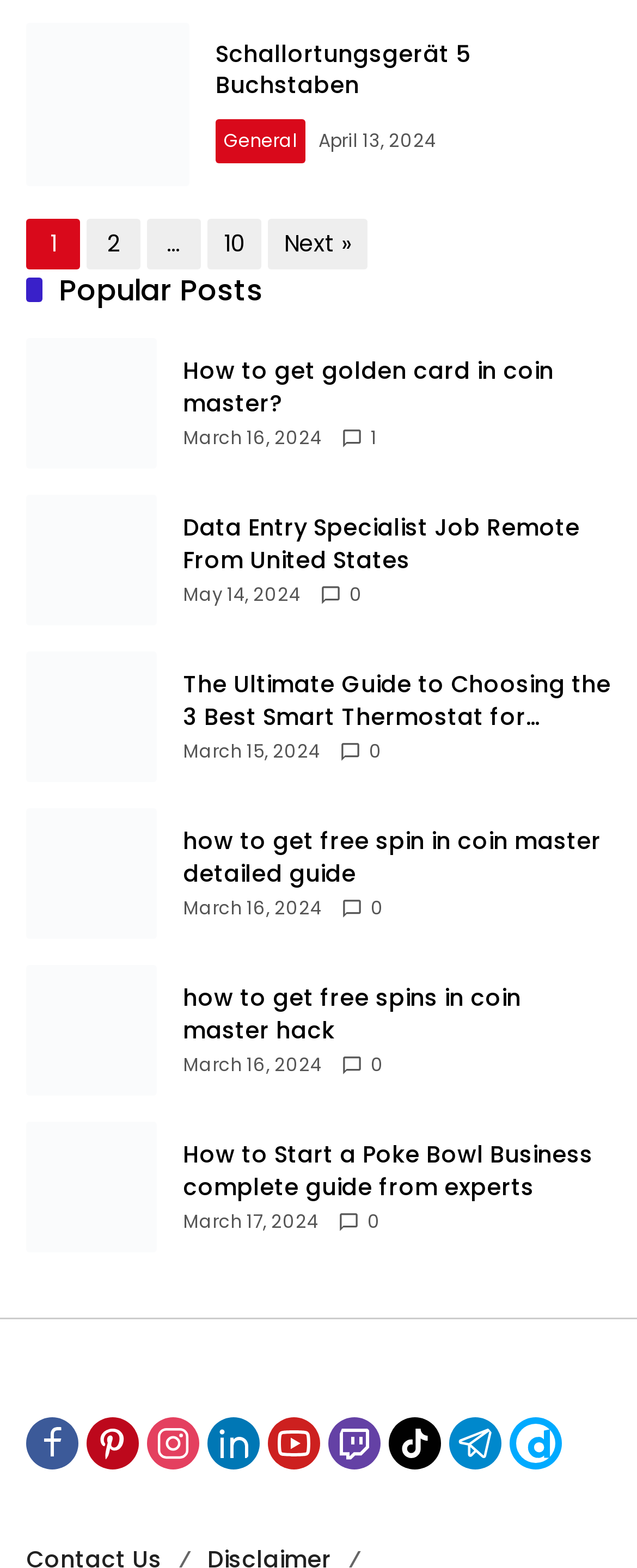Locate the bounding box coordinates of the element to click to perform the following action: 'Check the 'How to get golden card in coin master?' post'. The coordinates should be given as four float values between 0 and 1, in the form of [left, top, right, bottom].

[0.041, 0.215, 0.246, 0.298]